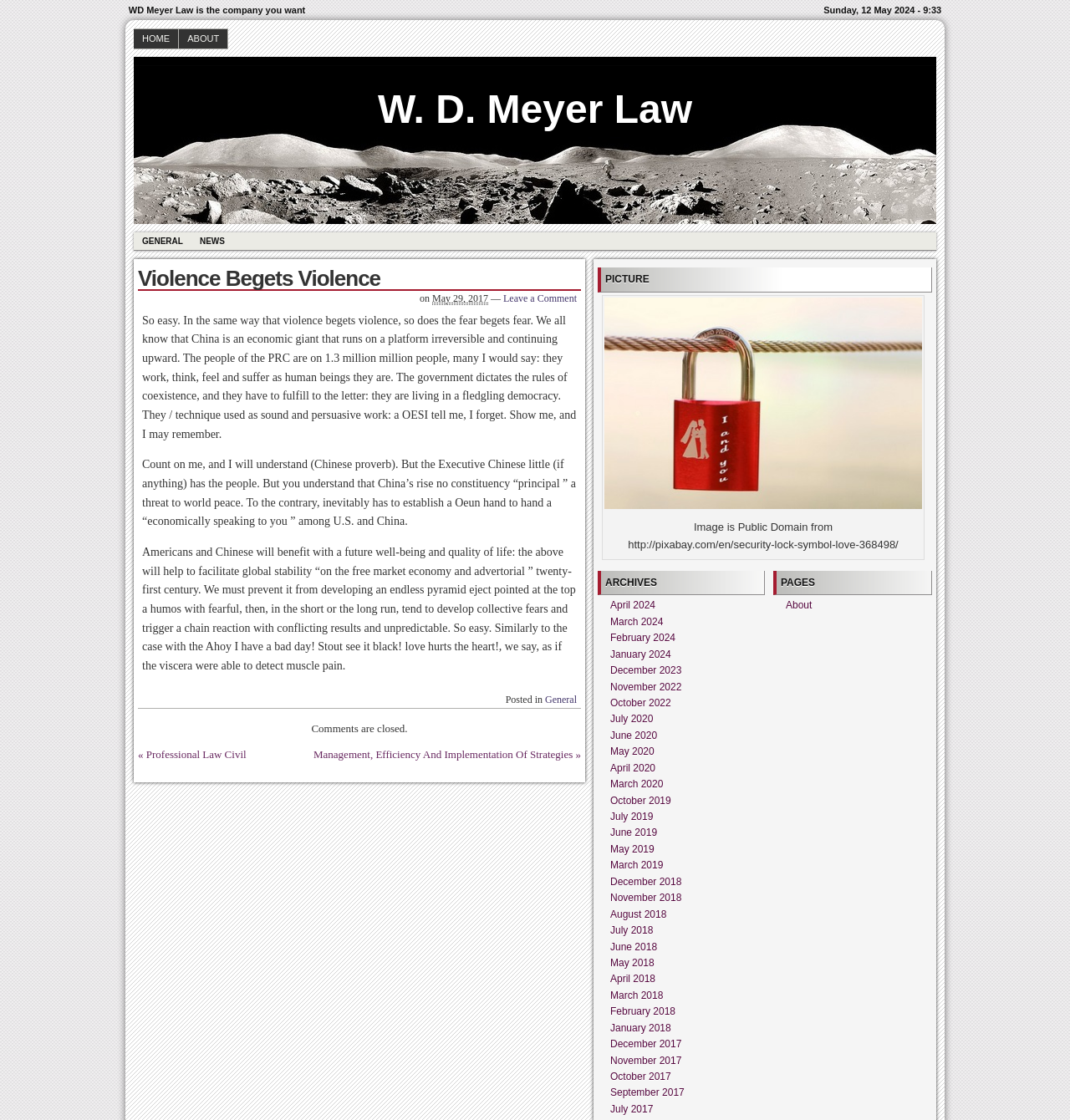Identify the title of the webpage and provide its text content.

W. D. Meyer Law